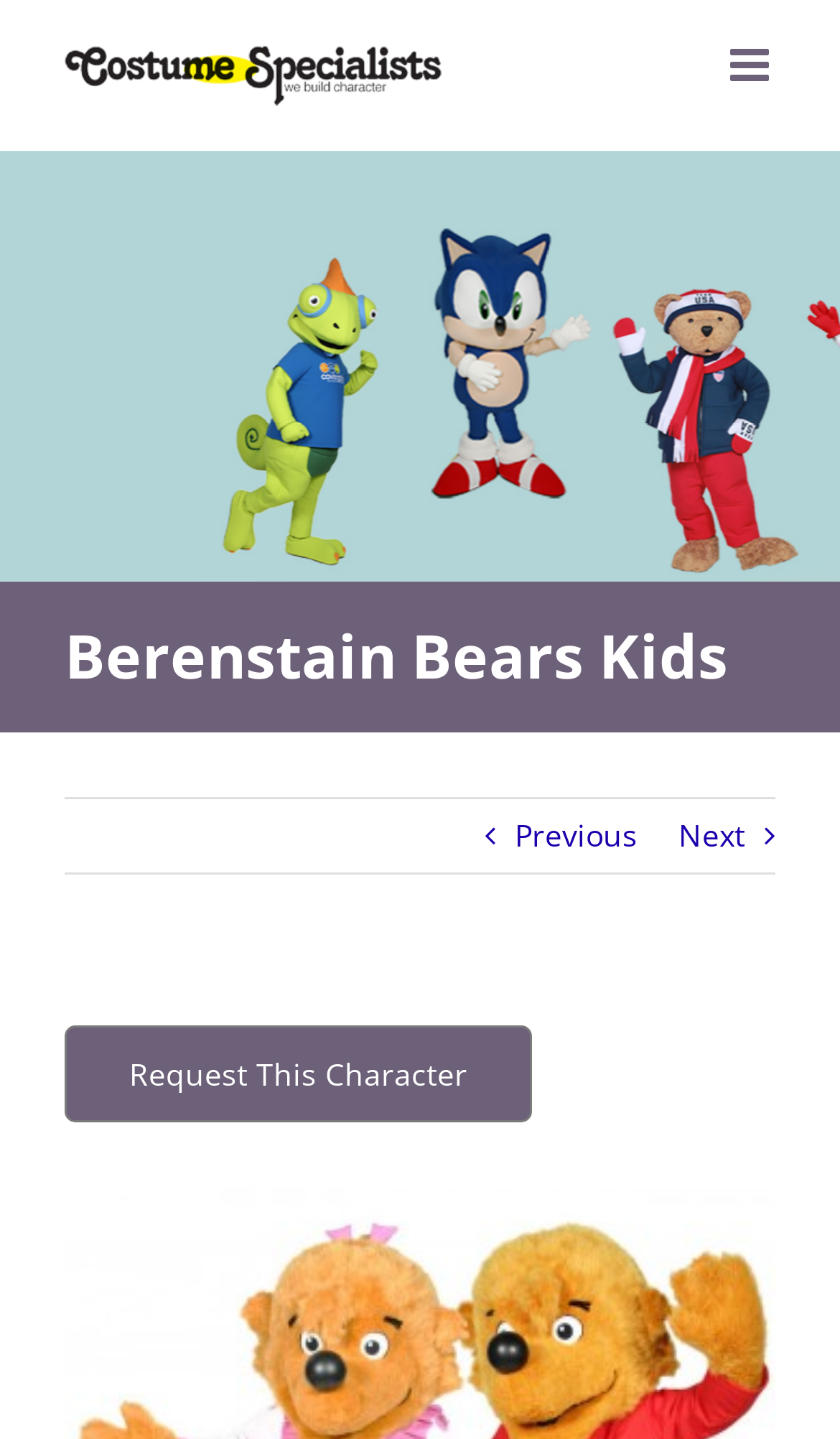Please provide a one-word or short phrase answer to the question:
What can be requested on this webpage?

This Character